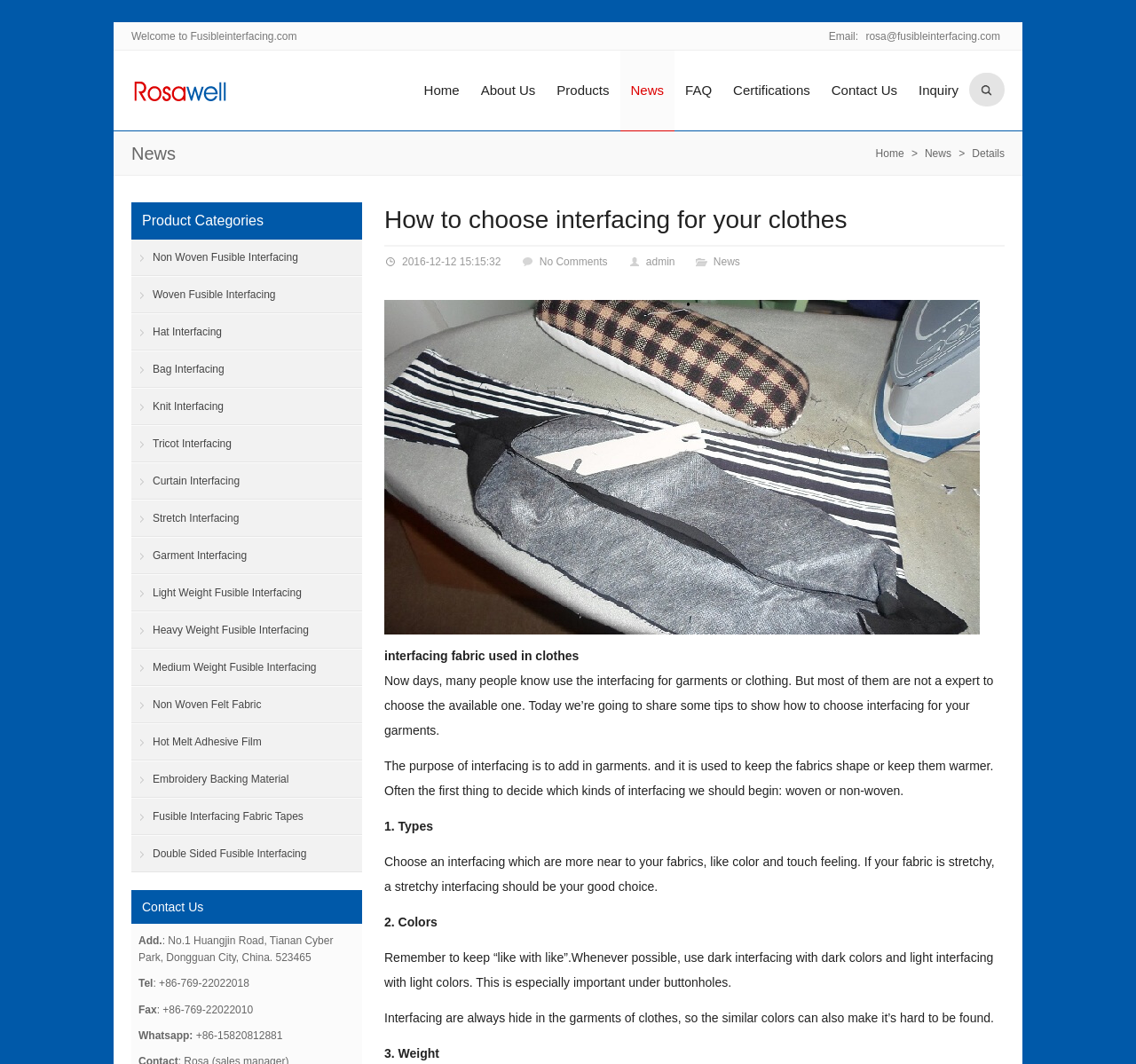How many types of fusible interfacing are listed on the webpage?
Please provide a detailed and thorough answer to the question.

The webpage lists several types of fusible interfacing, including Non Woven Fusible Interfacing, Woven Fusible Interfacing, Light Weight Fusible Interfacing, Heavy Weight Fusible Interfacing, and Medium Weight Fusible Interfacing, among others.